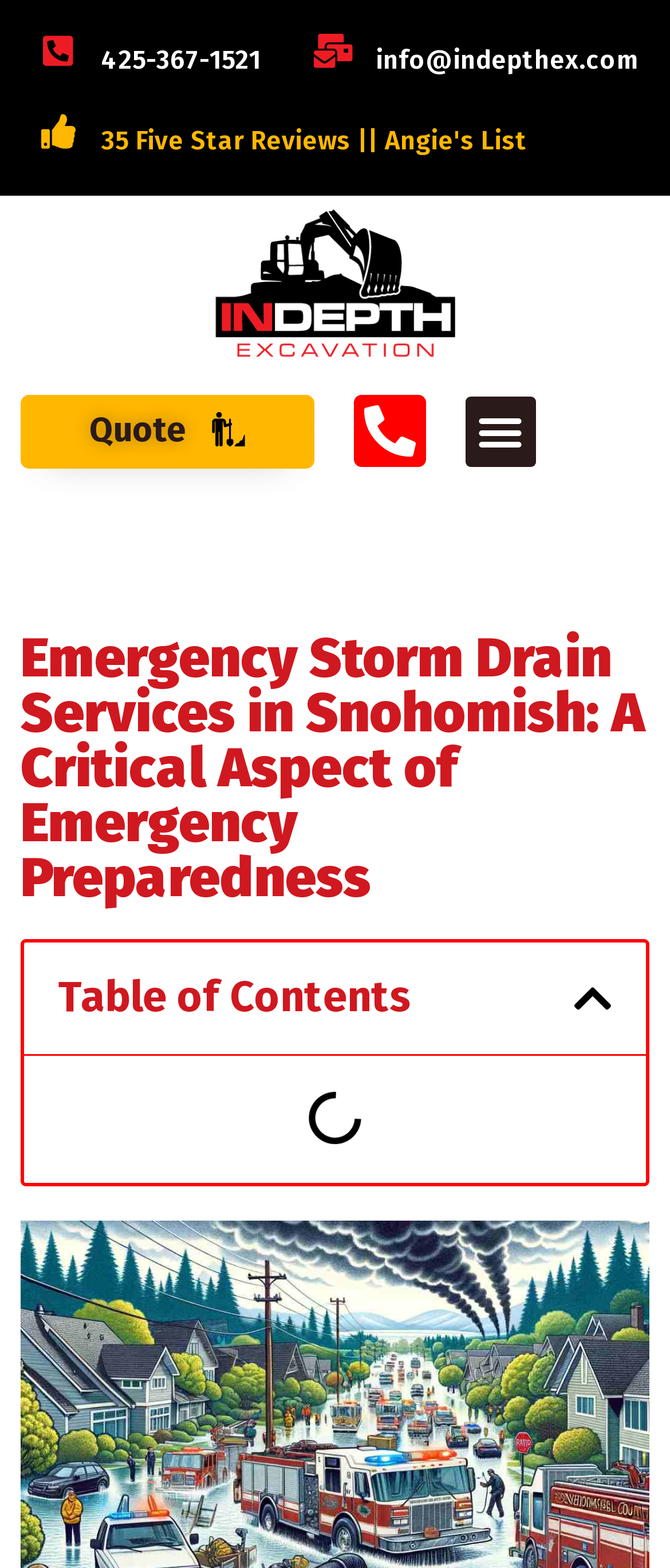Please respond in a single word or phrase: 
What is the logo of the company?

In-Depth-logo